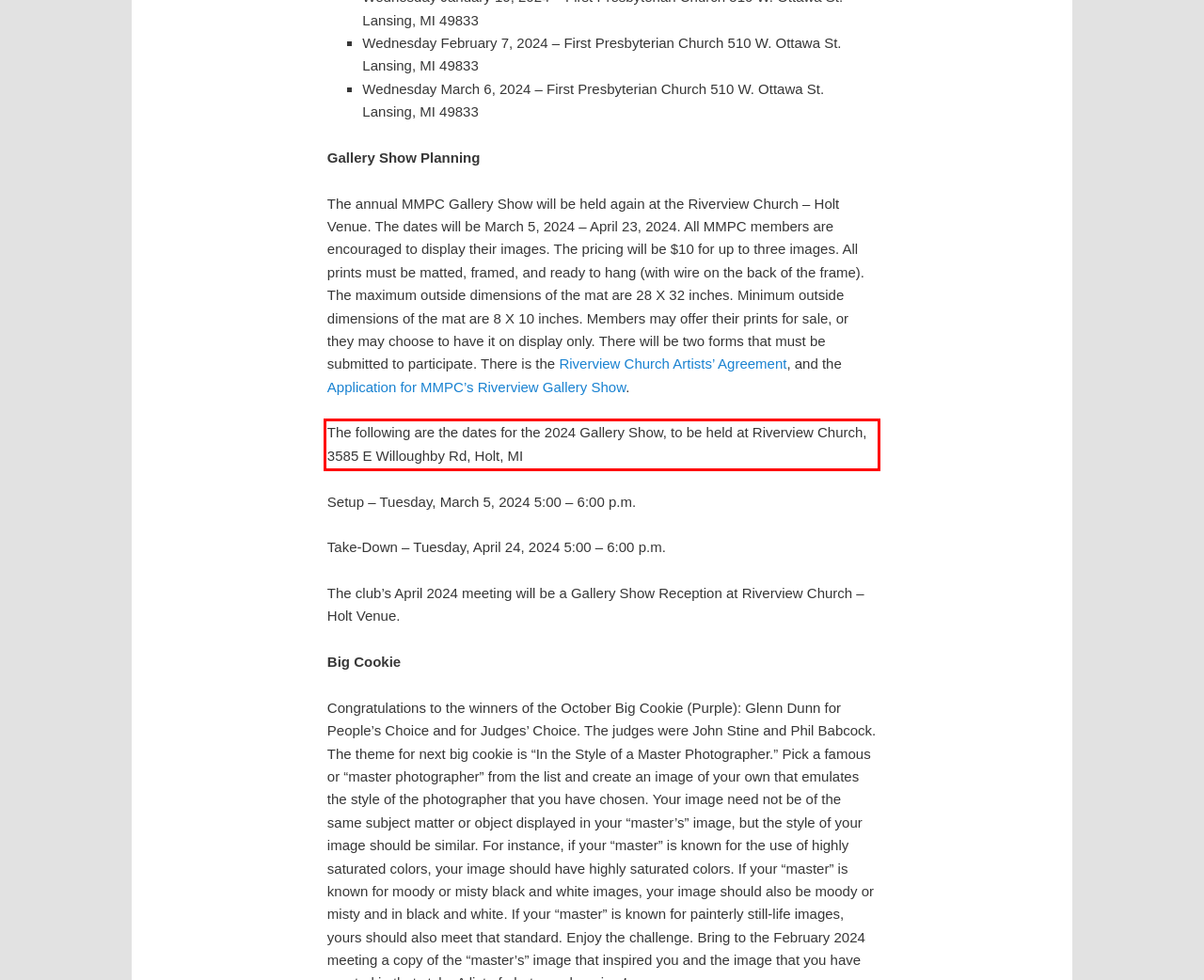Please take the screenshot of the webpage, find the red bounding box, and generate the text content that is within this red bounding box.

The following are the dates for the 2024 Gallery Show, to be held at Riverview Church, 3585 E Willoughby Rd, Holt, MI